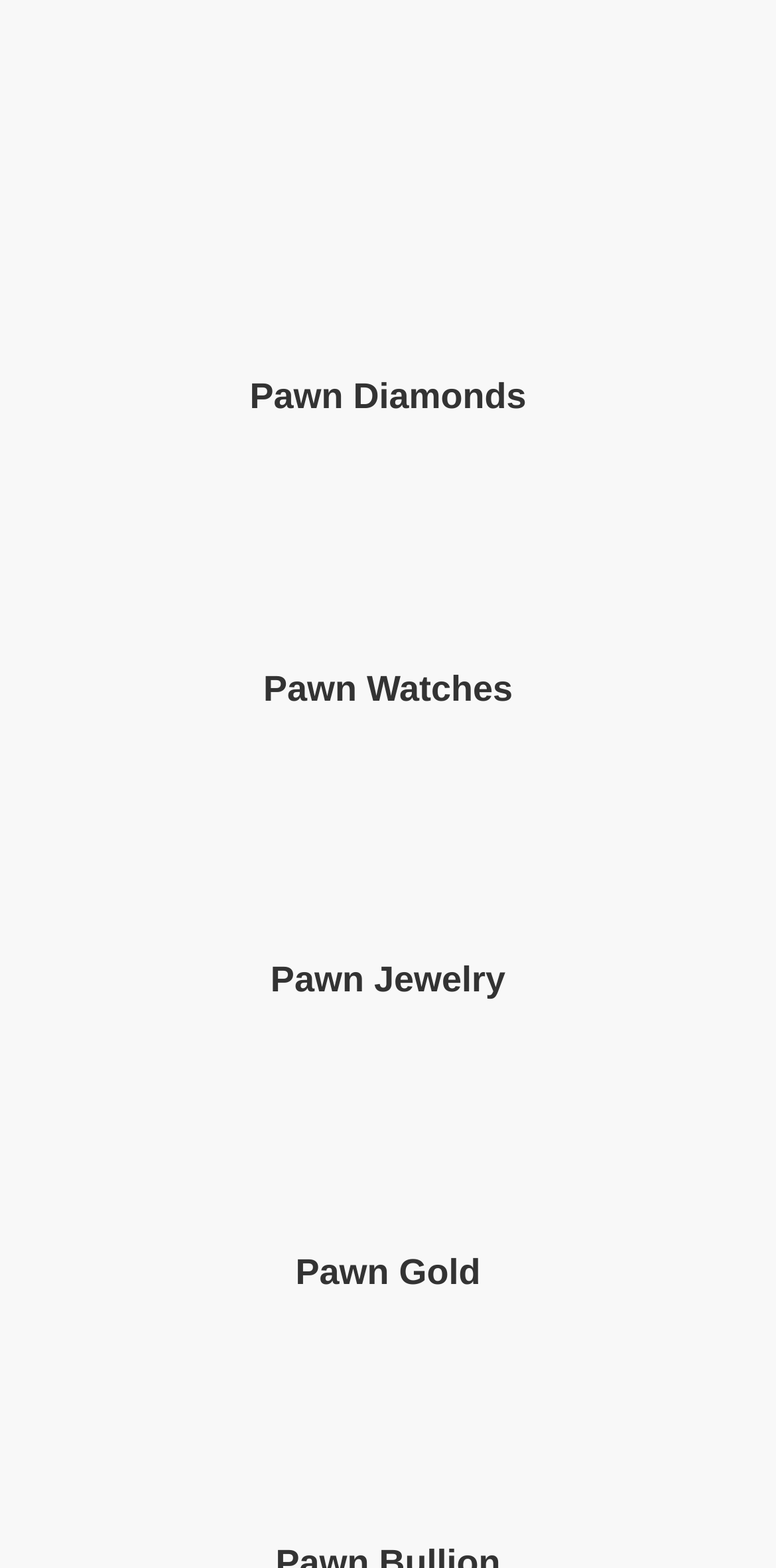Please locate the bounding box coordinates of the element that should be clicked to complete the given instruction: "click Rutenberg Sales".

None